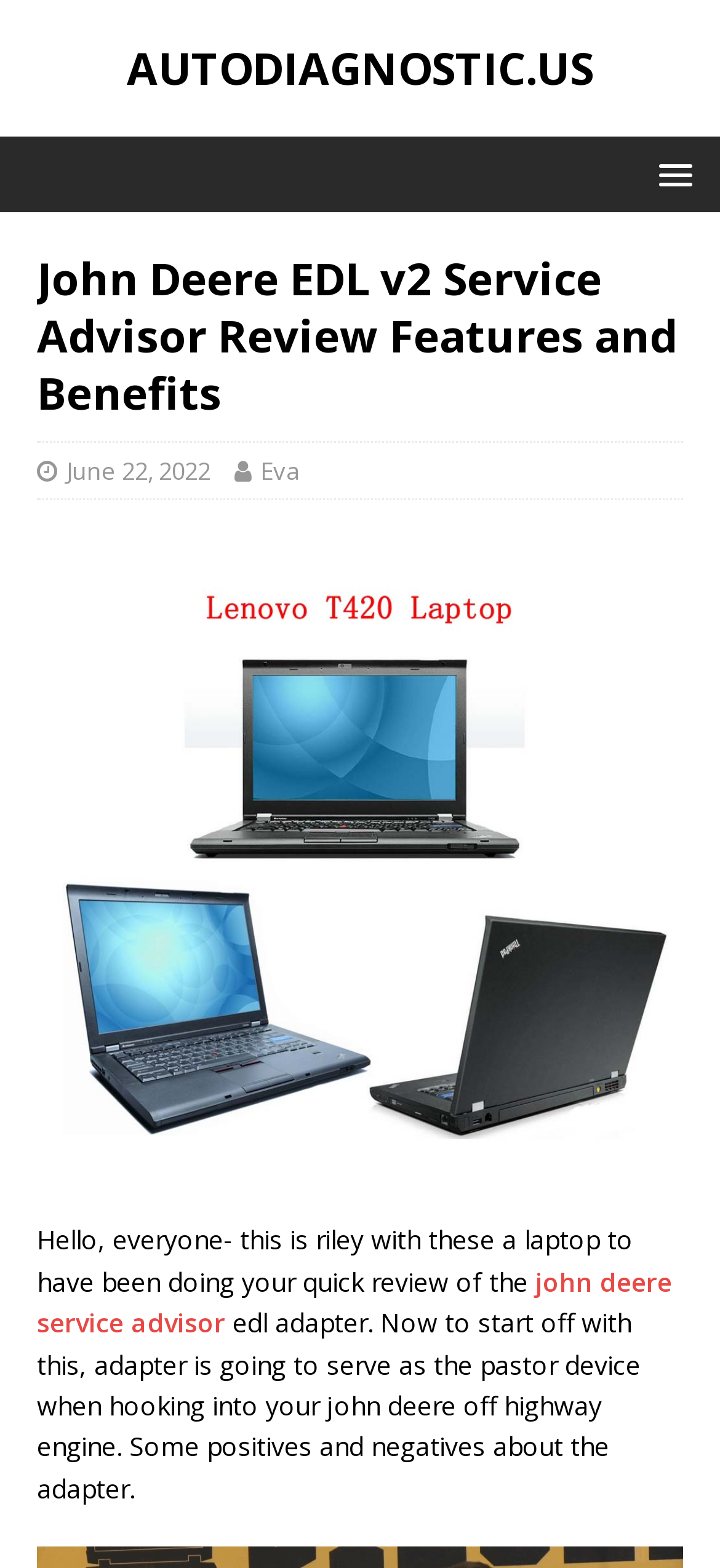Find and generate the main title of the webpage.

John Deere EDL v2 Service Advisor Review Features and Benefits